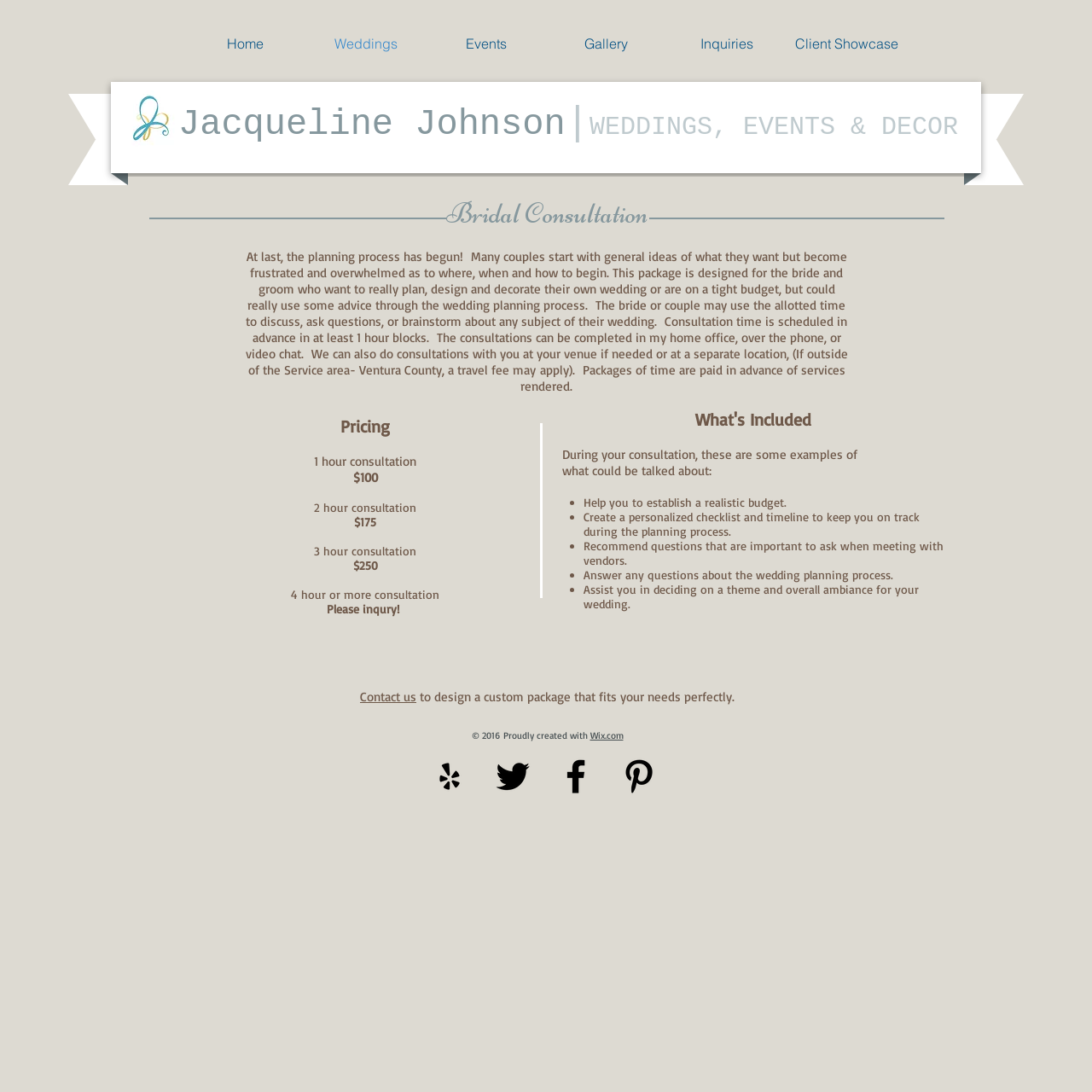What is one example of what could be discussed during a consultation?
Using the details from the image, give an elaborate explanation to answer the question.

The webpage lists several examples of what could be discussed during a consultation, including helping to establish a realistic budget.